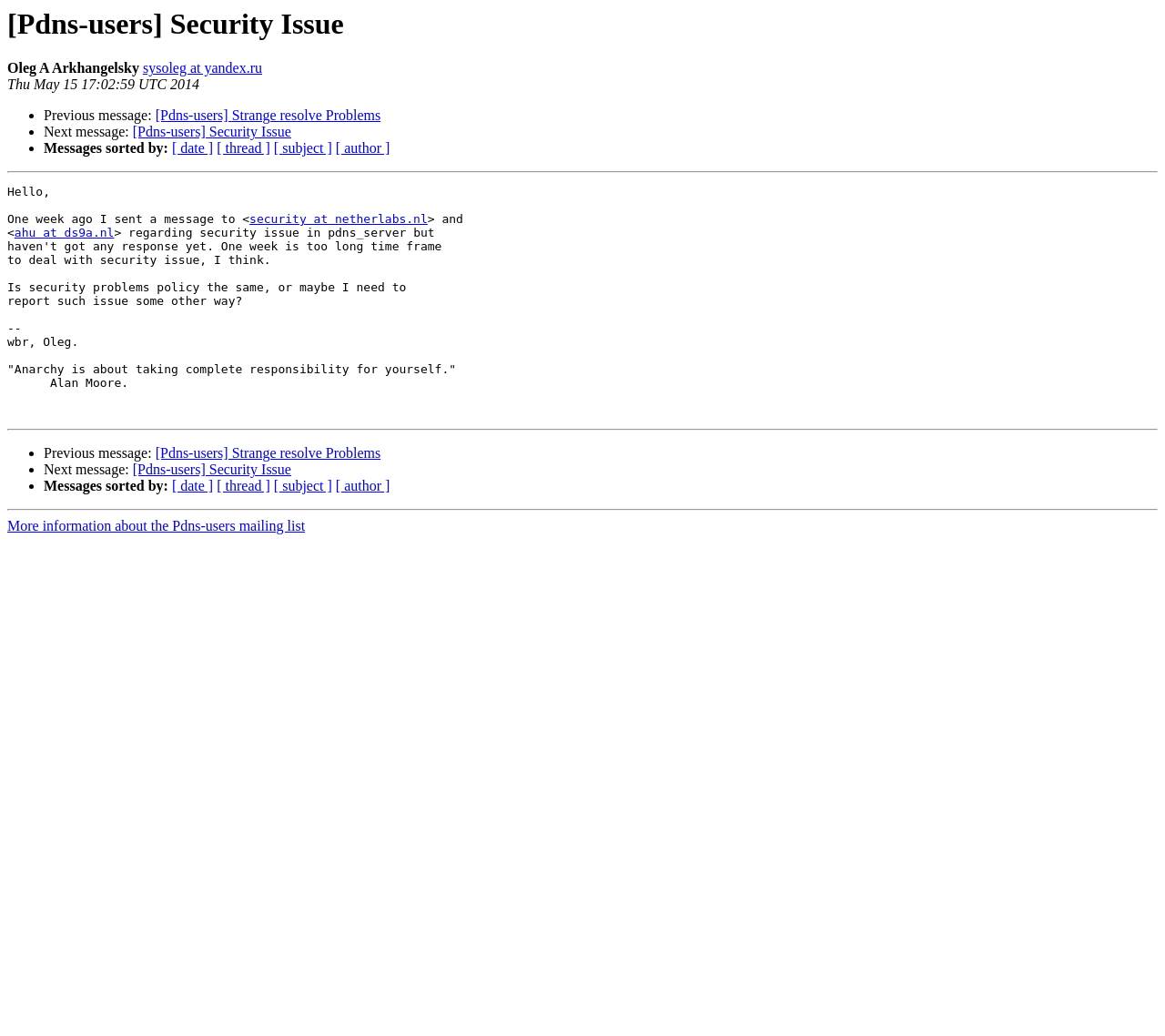Pinpoint the bounding box coordinates for the area that should be clicked to perform the following instruction: "View next message".

[0.038, 0.12, 0.114, 0.135]